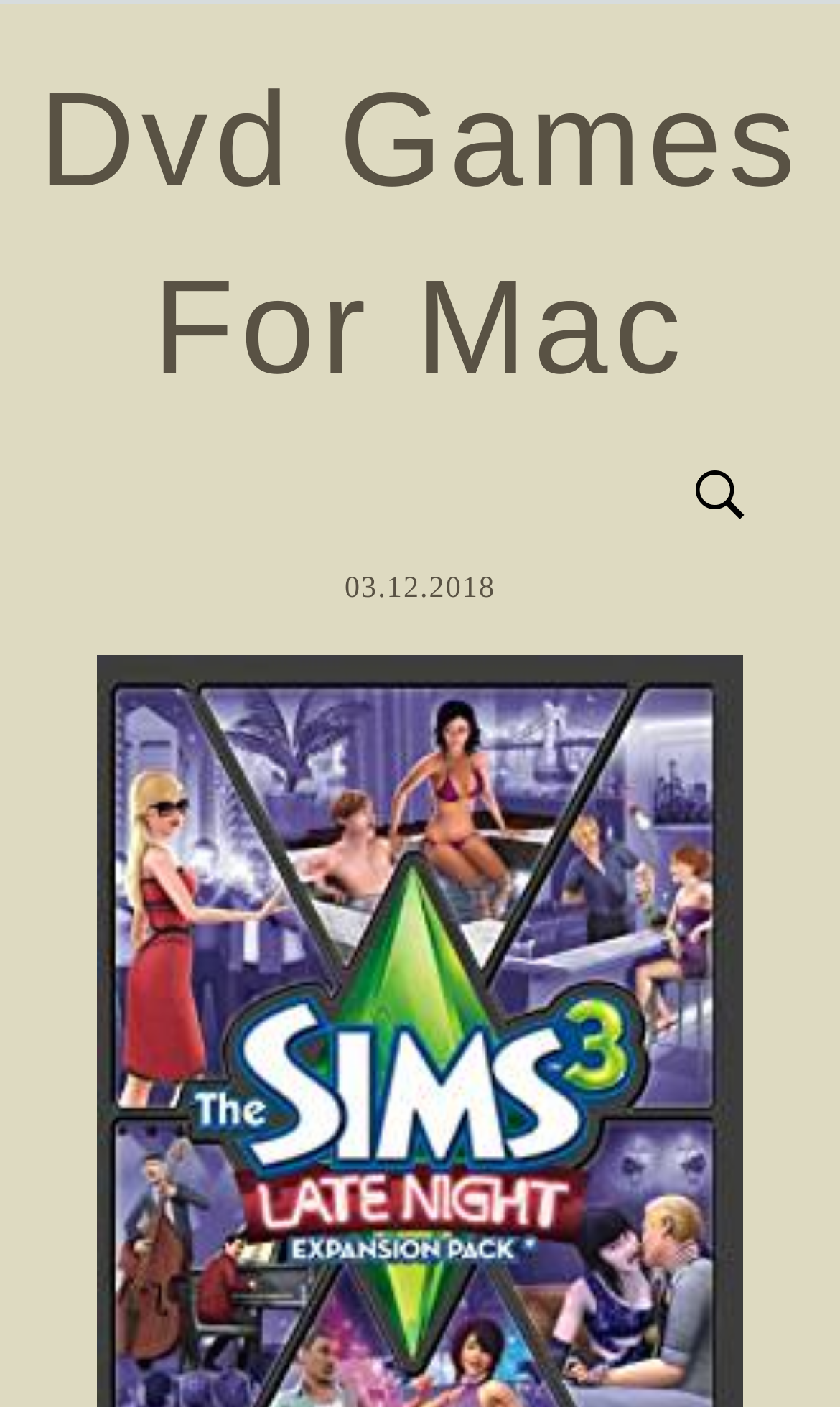Using the element description 03.12.2018, predict the bounding box coordinates for the UI element. Provide the coordinates in (top-left x, top-left y, bottom-right x, bottom-right y) format with values ranging from 0 to 1.

[0.41, 0.407, 0.59, 0.43]